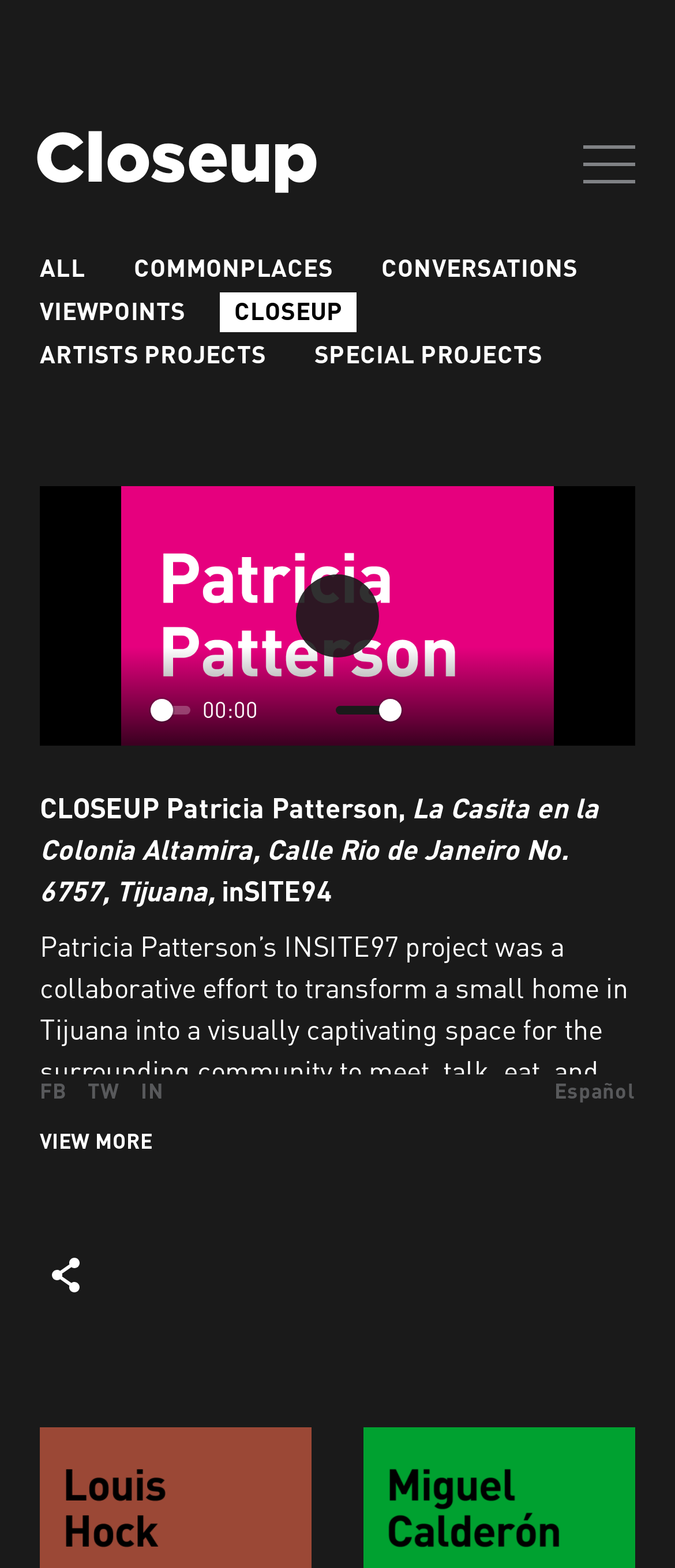Give a complete and precise description of the webpage's appearance.

This webpage is about Patricia Patterson's INSITE97 project, which transformed a small home in Tijuana into a community space. At the top, there is a heading "Closeup" and a link to "INSITE - CLOSEUP Patricia Patterson". Below this, there are several links to different sections, including "ALL", "COMMONPLACES", "CONVERSATIONS", "VIEWPOINTS", "CLOSEUP", "ARTISTS PROJECTS", and "SPECIAL PROJECTS".

On the left side, there is a video player with a play button, a seek slider, and buttons for mute, settings, picture-in-picture, and entering full screen. The video player is accompanied by a brief description of the project.

To the right of the video player, there is a section with three paragraphs of text. The first paragraph describes the project, stating that it was a collaborative effort to create a visually captivating space for the surrounding community. The second paragraph appears to be a continuation of the description, but the text is cut off. The third paragraph is a call to action, with a "VIEW MORE" button.

Above the text section, there is a heading "CLOSEUP Patricia Patterson," followed by the address of the project location, "La Casita en la Colonia Altamira, Calle Rio de Janeiro No. 6757, Tijuana," and the year "inSITE94".

At the bottom of the page, there are social media links to Facebook, Twitter, and Instagram, as well as a link to an Español version of the page. There is also a small image on the left side of the bottom section.